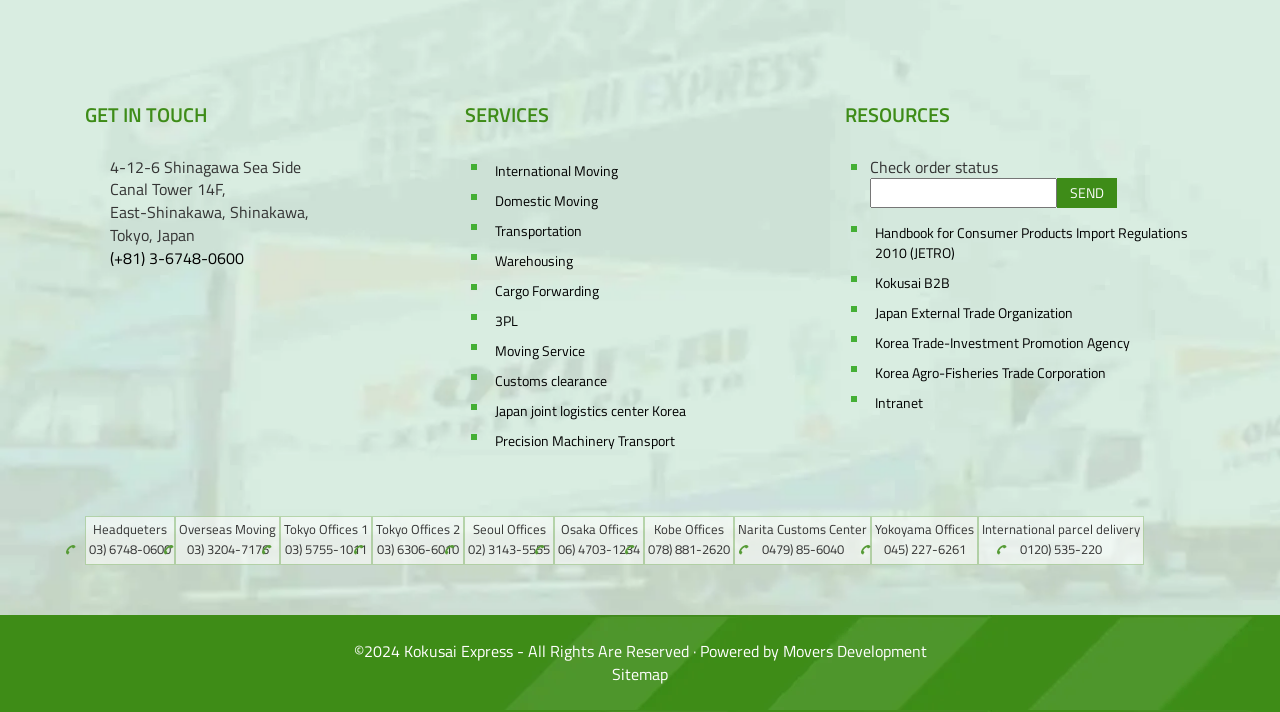Based on the image, provide a detailed and complete answer to the question: 
What is the company's phone number in Tokyo?

The phone number can be found in the 'GET IN TOUCH' section, which is located at the top left of the webpage. It is listed as '(+81) 3-6748-0600'.